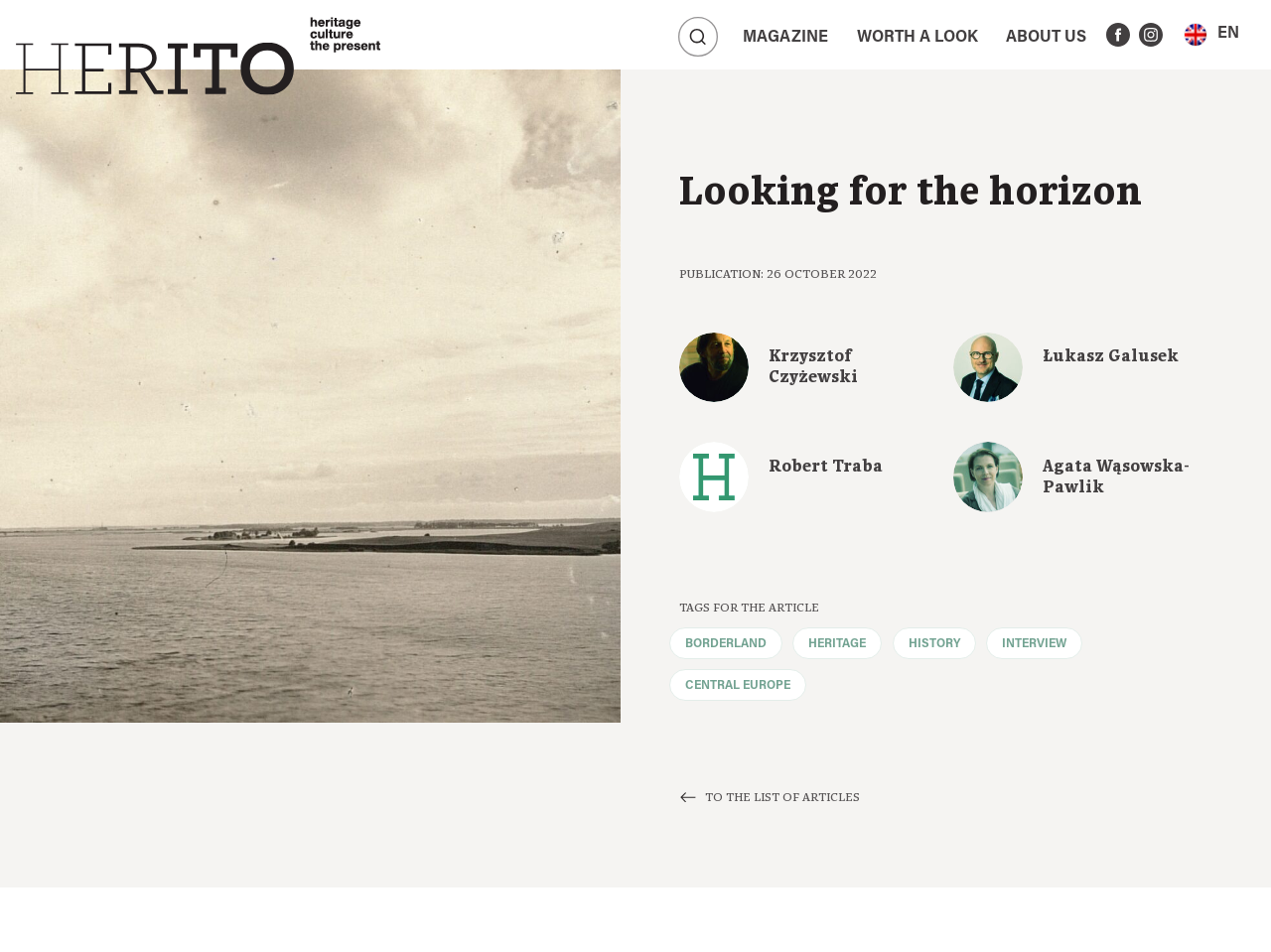Describe all significant elements and features of the webpage.

The webpage is titled "Looking for the horizon - herito" and features a prominent image at the top left corner. Below the image, there are several buttons and links, including a "Font" and "Contrast" button, and a series of buttons labeled "A". 

To the right of these buttons, there is a menu with links to "MAGAZINE", "WORTH A LOOK", and "ABOUT US". Each of these links expands into a vertical menu with additional links. The "MAGAZINE" menu includes links to "ARTICLES LIST", "AUTHORS LIST", and "MAGAZINES LIST", while the "WORTH A LOOK" menu includes links to "AHICE", "CONFERENCES", "EXHIBITIONS", "NEWS", and "REVIEWS". The "ABOUT US" menu includes links to "ABOUT THE QUARTERLY" and "FOR AUTHORS".

Below these menus, there are social media links to Facebook and Instagram, as well as a language selection button labeled "EN" with an option to switch to "PL". 

The main content of the webpage is a publication titled "Looking for the horizon" with a publication date of "26 OCTOBER 2022". The publication features several articles or sections, each with a heading and a figure or image. The articles are authored by individuals, including Krzysztof Czyżewski, Łukasz Galusek, and Robert Traba, and feature images and tags. The tags include "BORDERLAND", "HERITAGE", "HISTORY", "INTERVIEW", and "CENTRAL EUROPE". 

At the bottom of the page, there is a link to "TO THE LIST OF ARTICLES".